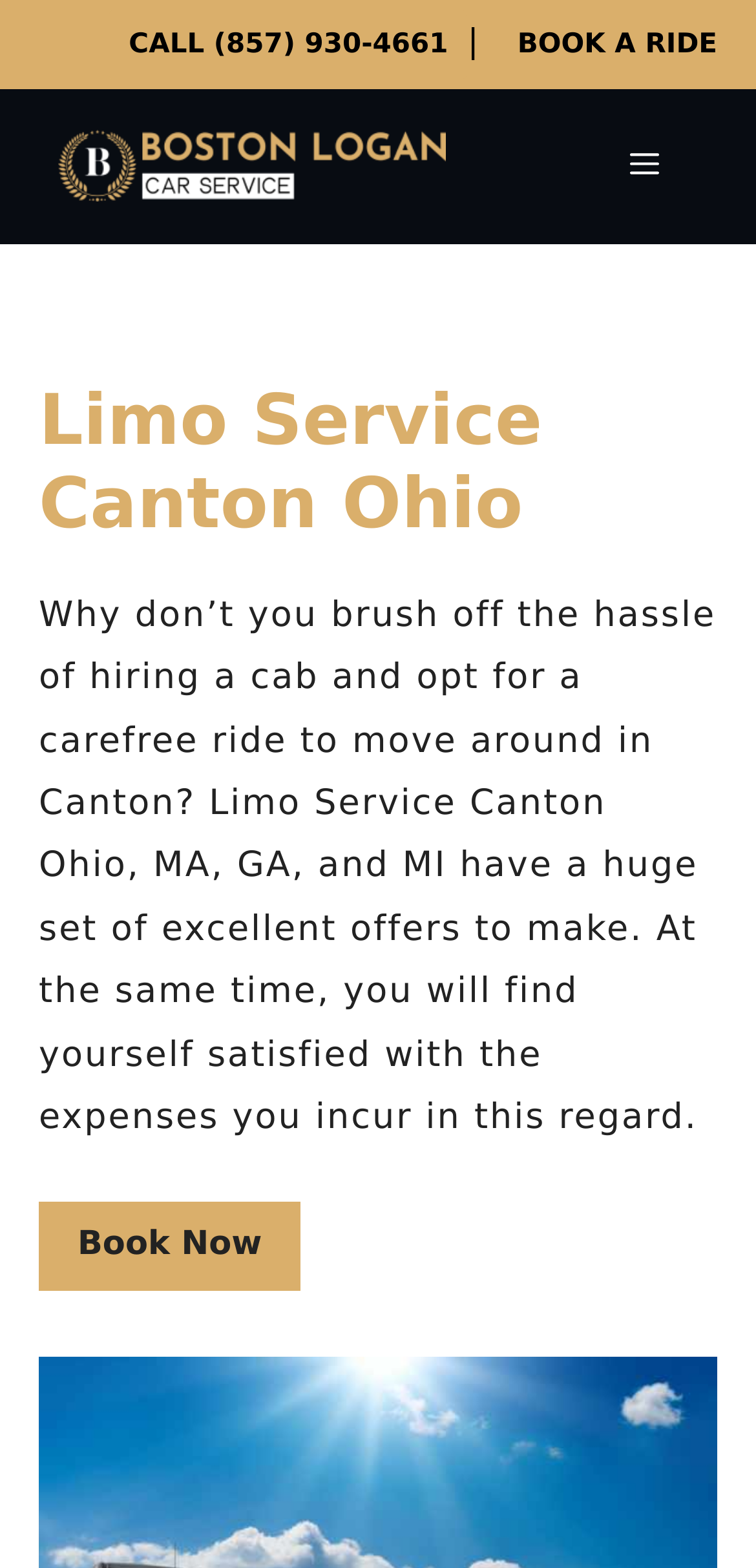What is the purpose of the 'Book Now' button?
Kindly give a detailed and elaborate answer to the question.

The 'Book Now' button is a prominent call-to-action element located at the bottom of the webpage, which suggests that its purpose is to allow users to book a ride with the limo service.